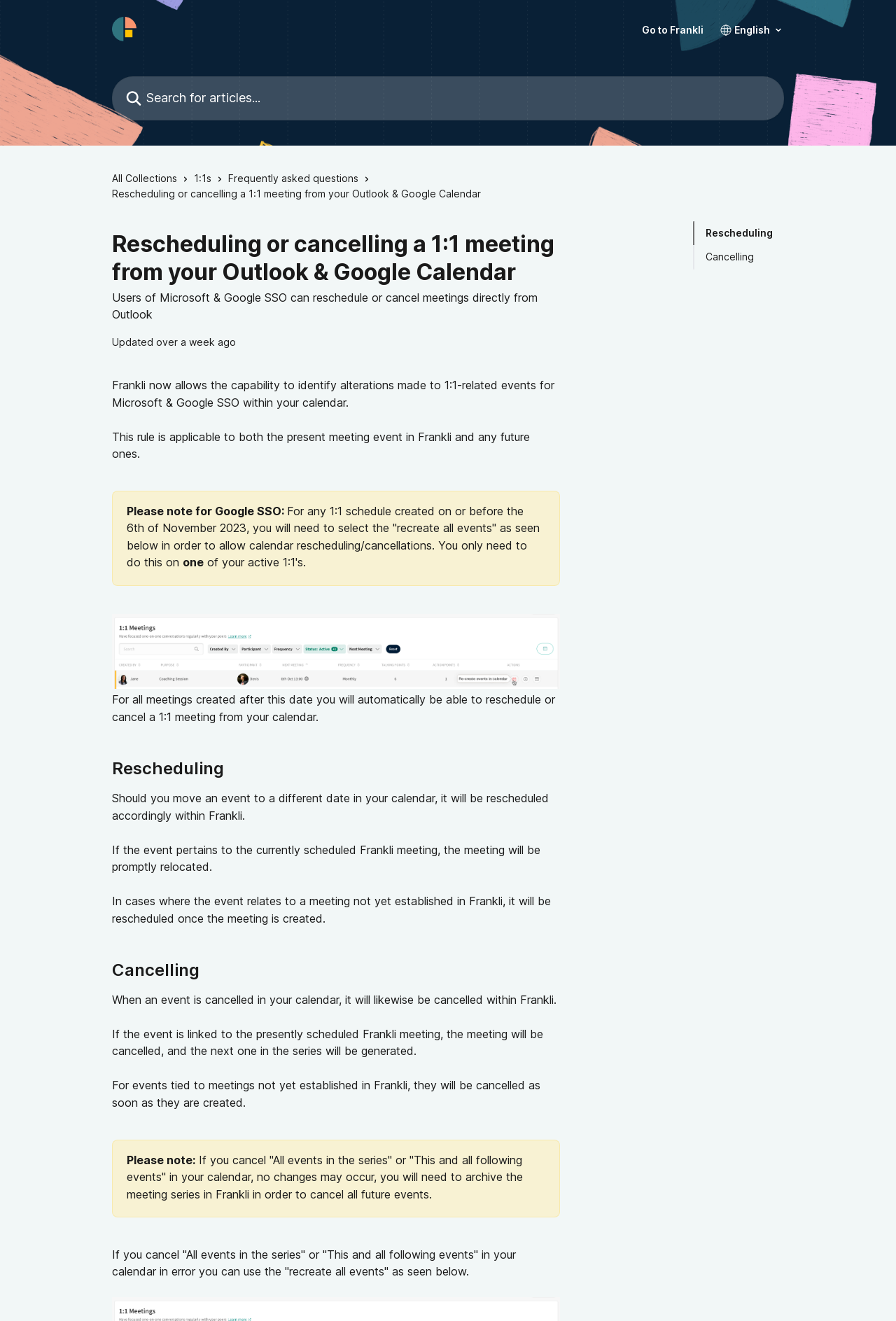Please find the bounding box coordinates of the clickable region needed to complete the following instruction: "Click on 1:1s". The bounding box coordinates must consist of four float numbers between 0 and 1, i.e., [left, top, right, bottom].

[0.216, 0.129, 0.242, 0.141]